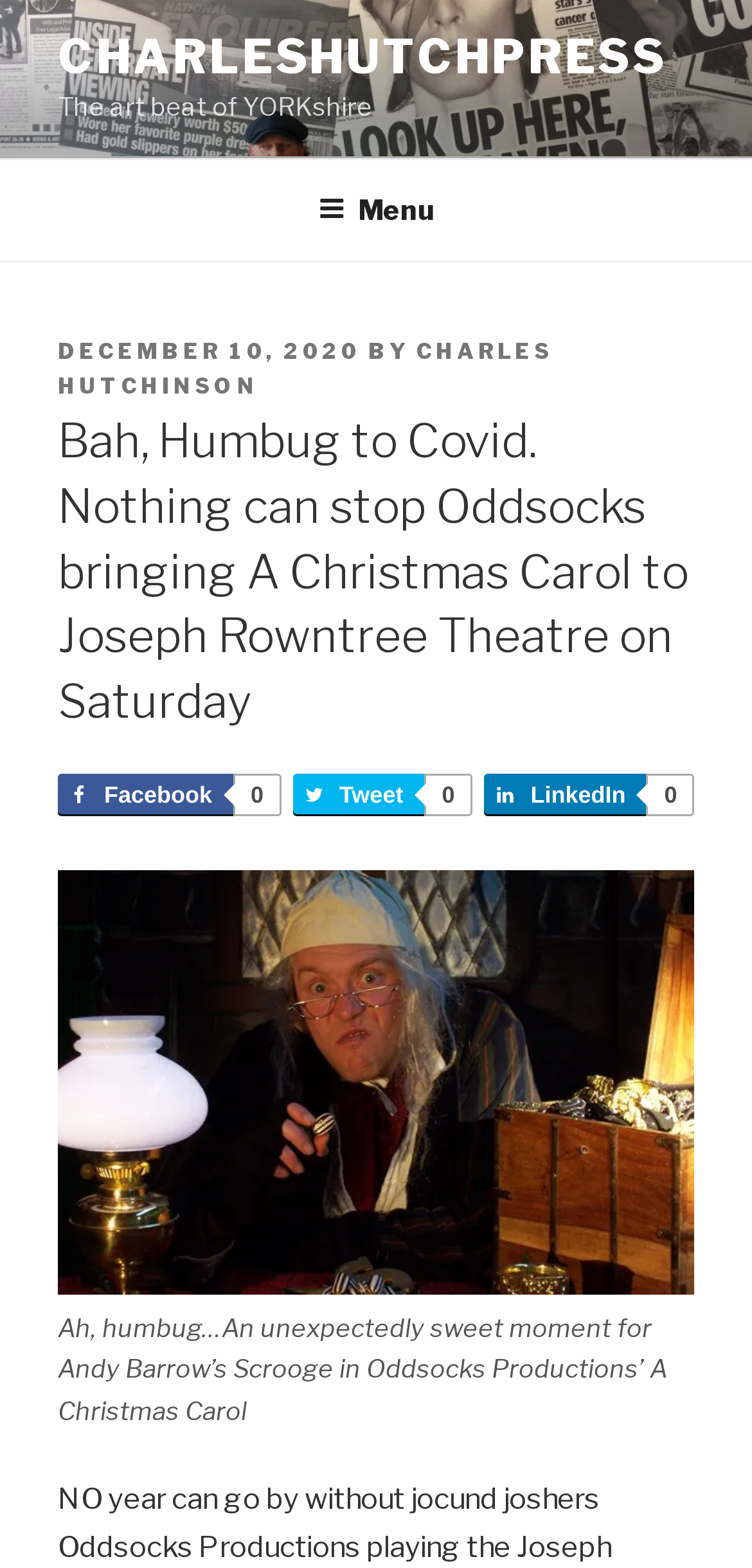Please provide the bounding box coordinates in the format (top-left x, top-left y, bottom-right x, bottom-right y). Remember, all values are floating point numbers between 0 and 1. What is the bounding box coordinate of the region described as: December 10, 2020December 10, 2020

[0.077, 0.215, 0.479, 0.233]